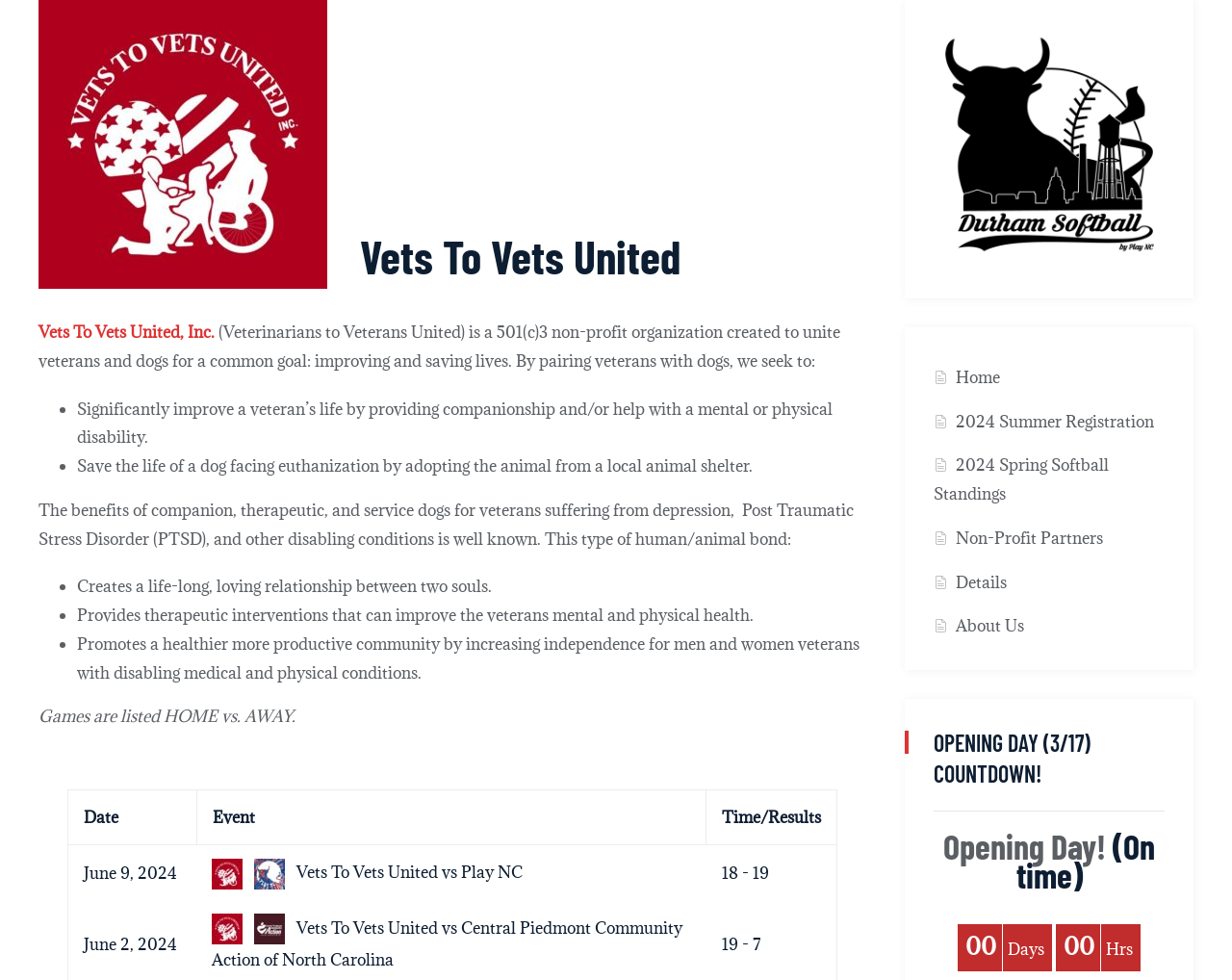Identify the bounding box coordinates necessary to click and complete the given instruction: "Read about the mission of Vets To Vets United".

[0.031, 0.51, 0.693, 0.56]